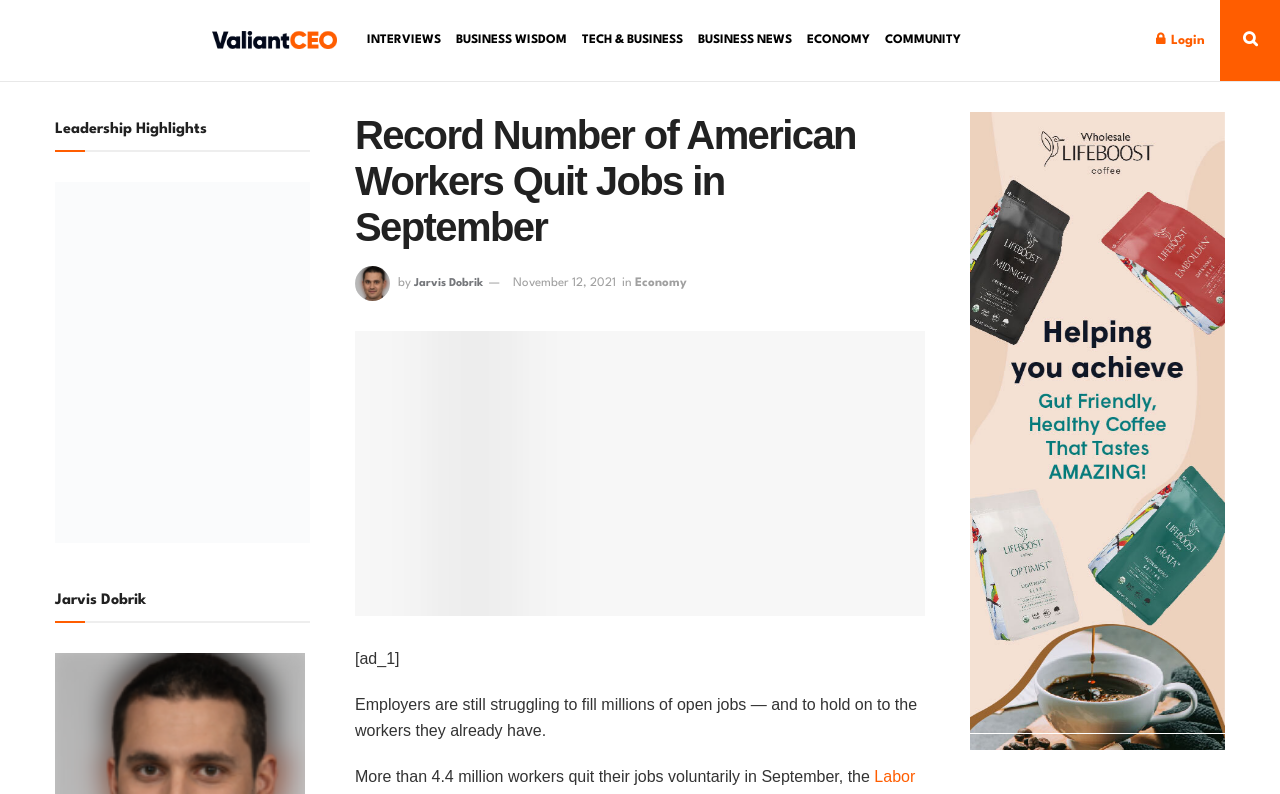What is the name of the author of the latest article?
Ensure your answer is thorough and detailed.

I found the author's name by looking at the article section, where it says 'by Jarvis Dobrik' next to the article title.